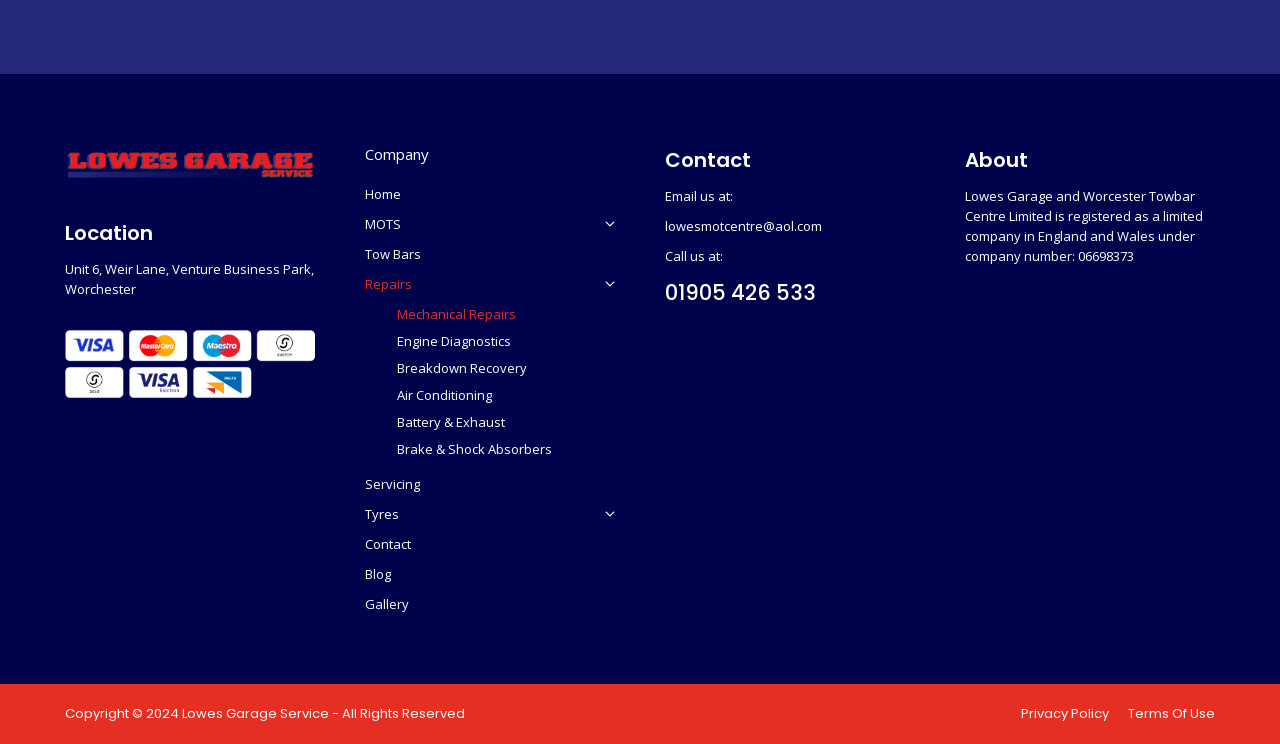What is the company's email address?
Please give a well-detailed answer to the question.

I found the company's email address by looking at the static text element with the content 'lowesmotcentre@aol.com' which is located below the 'Email us at:' text.